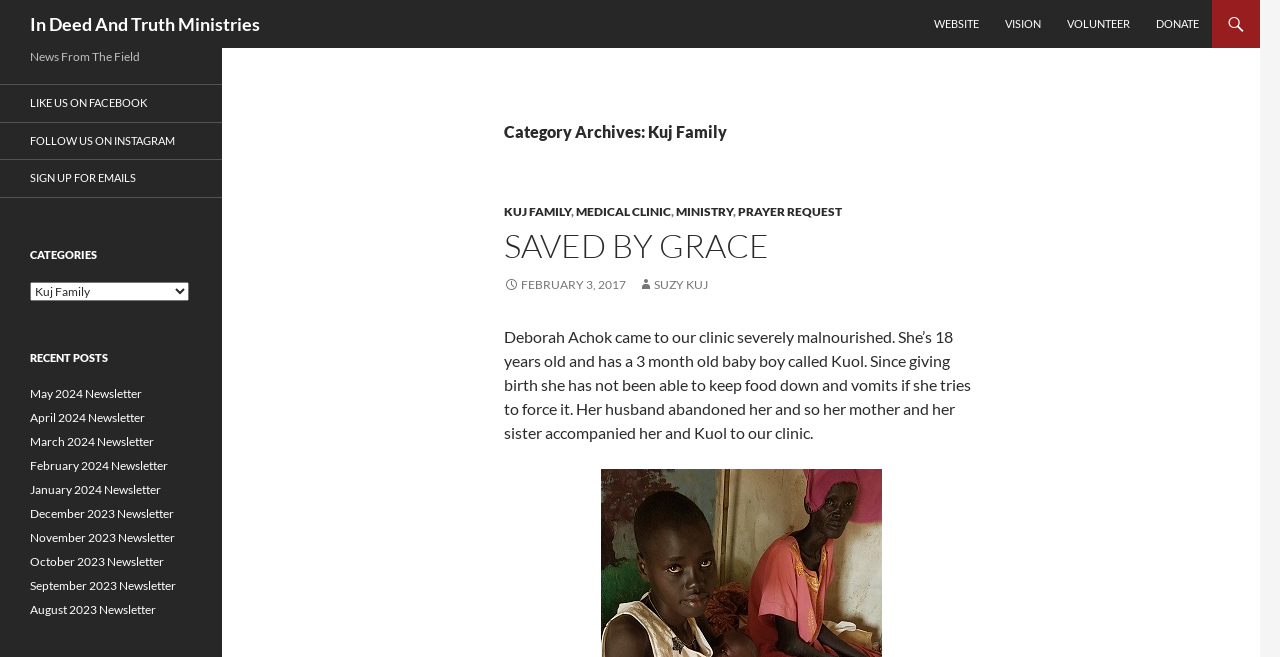What social media platforms can you follow the ministry on?
Provide a detailed answer to the question using information from the image.

The social media platforms that the ministry can be followed on can be determined by looking at the links 'LIKE US ON FACEBOOK' and 'FOLLOW US ON INSTAGRAM' at the bottom of the webpage, which suggest that the ministry has a presence on Facebook and Instagram.